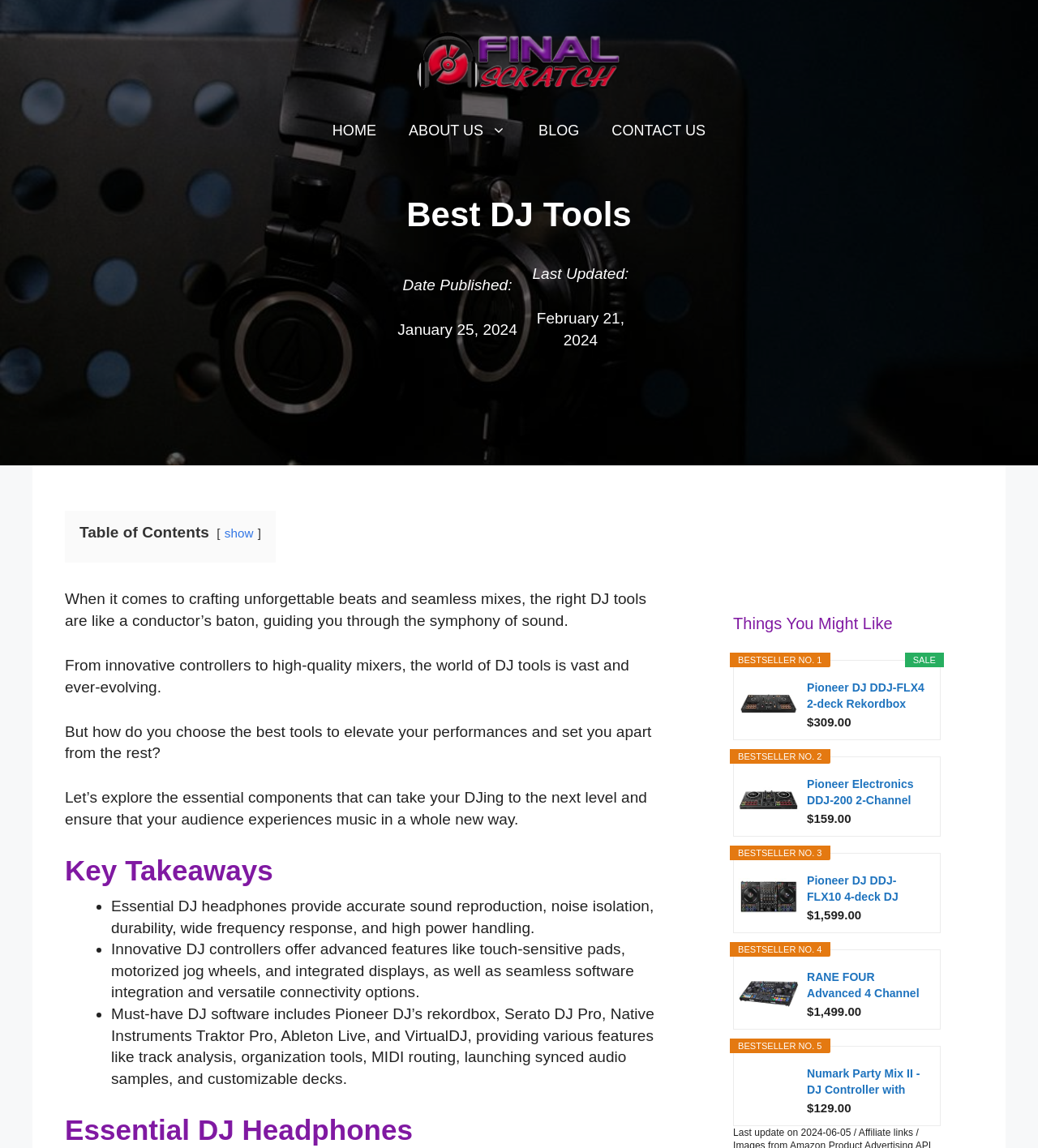What is the date of publication of this webpage?
From the screenshot, provide a brief answer in one word or phrase.

January 25, 2024